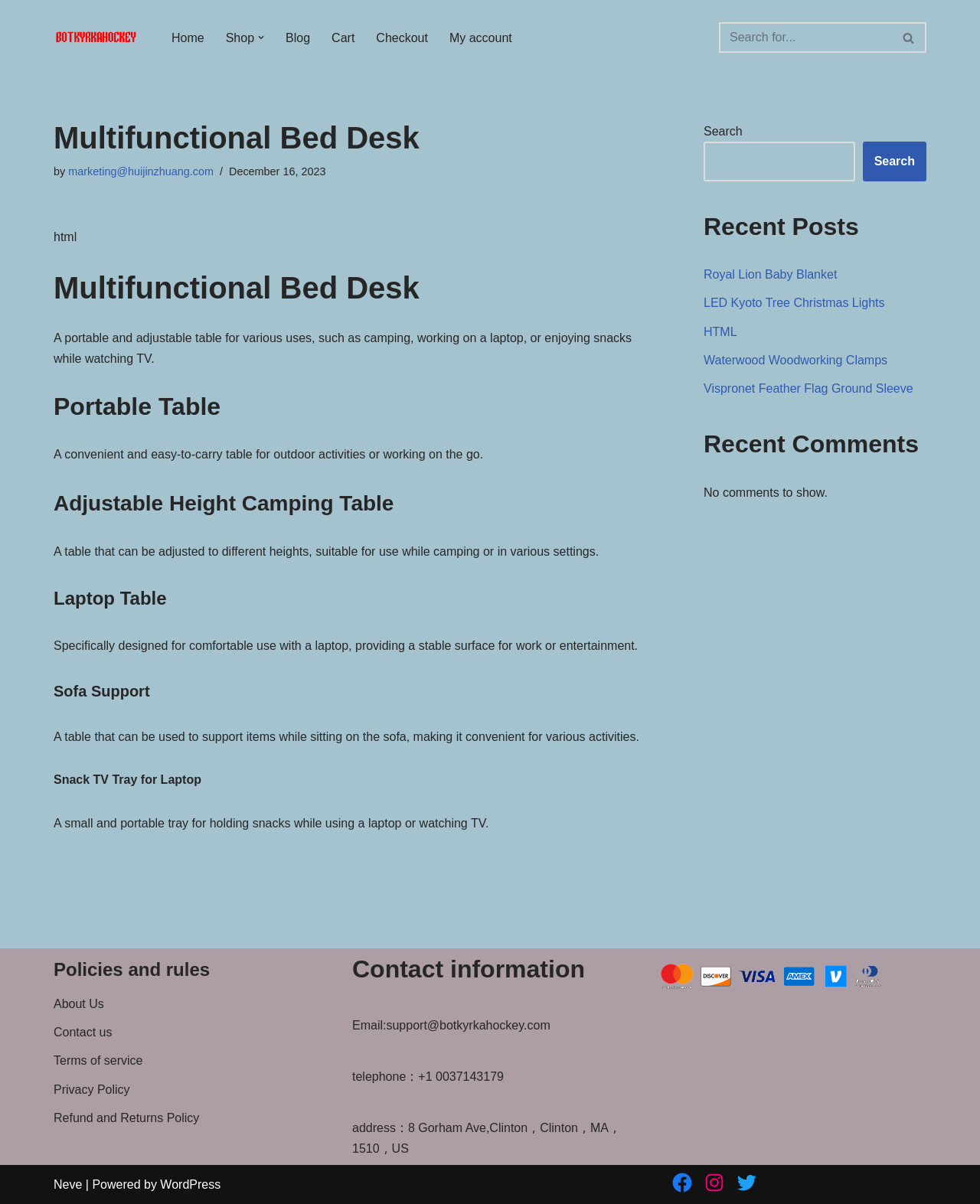Find the bounding box coordinates of the element to click in order to complete the given instruction: "Check the refund and returns policy."

[0.055, 0.923, 0.203, 0.934]